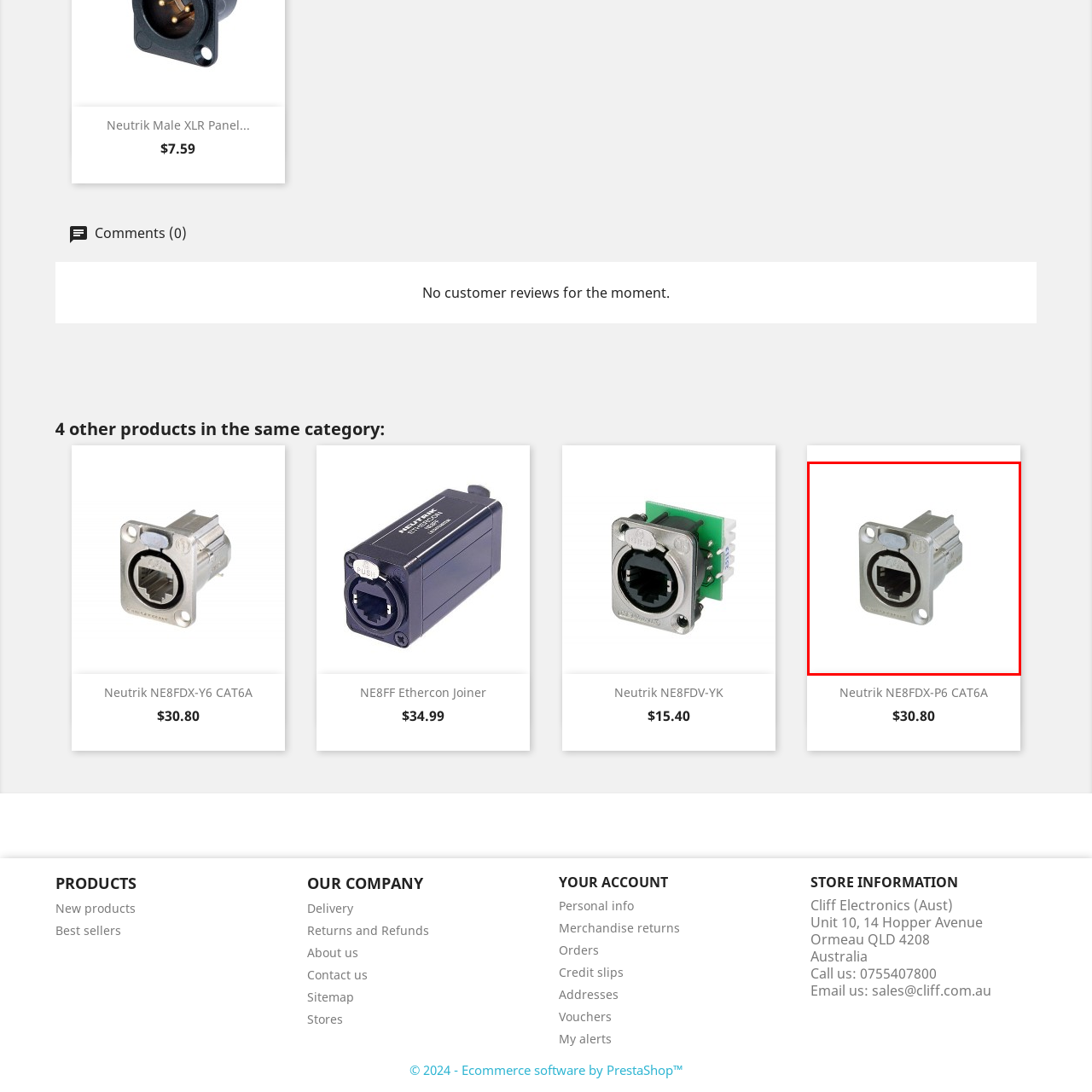In what type of environments is this connector well-suited?
Look at the image surrounded by the red border and respond with a one-word or short-phrase answer based on your observation.

Theatrical, audio, and broadcast